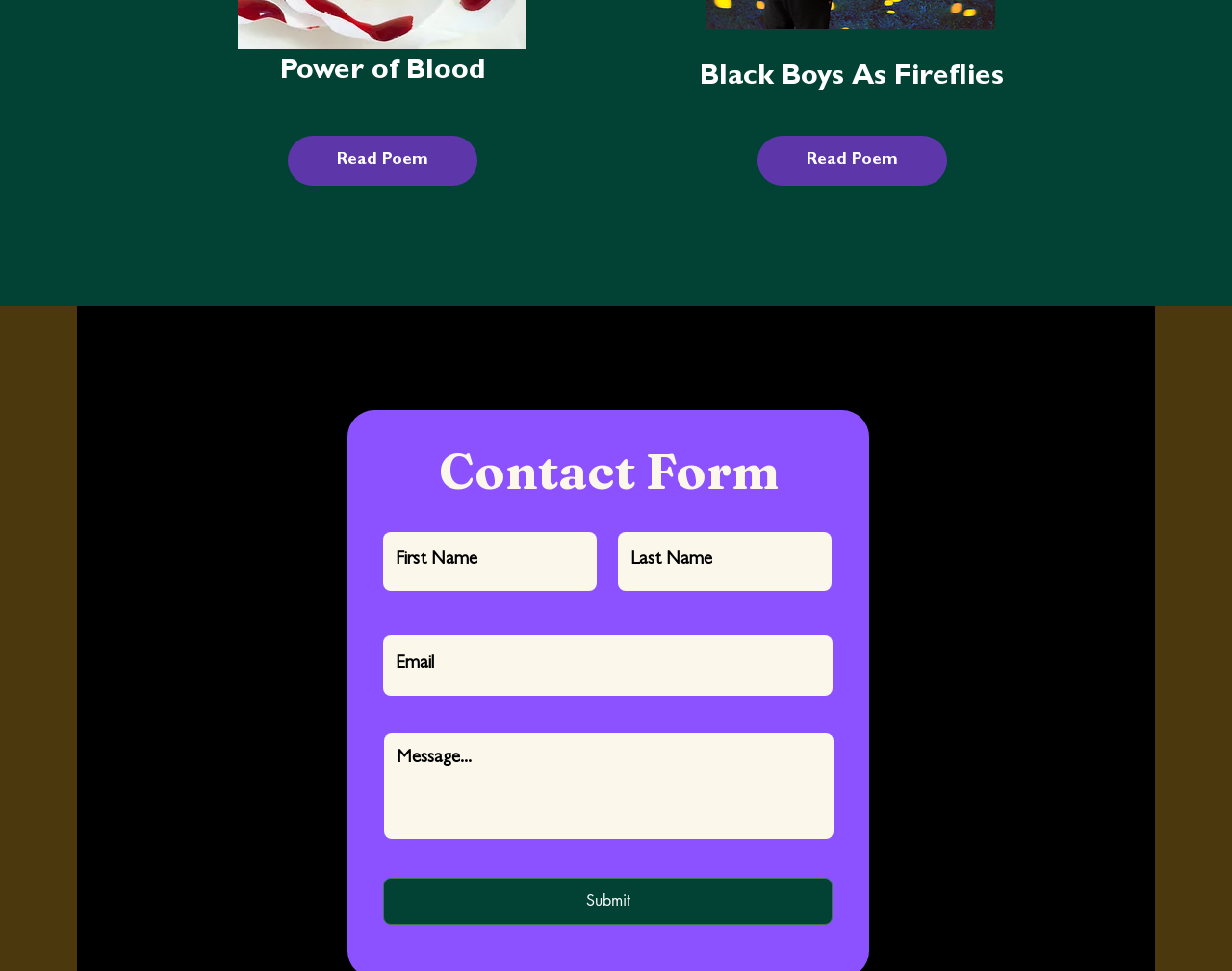How many 'Read Poem' links are on the webpage?
Please answer using one word or phrase, based on the screenshot.

2